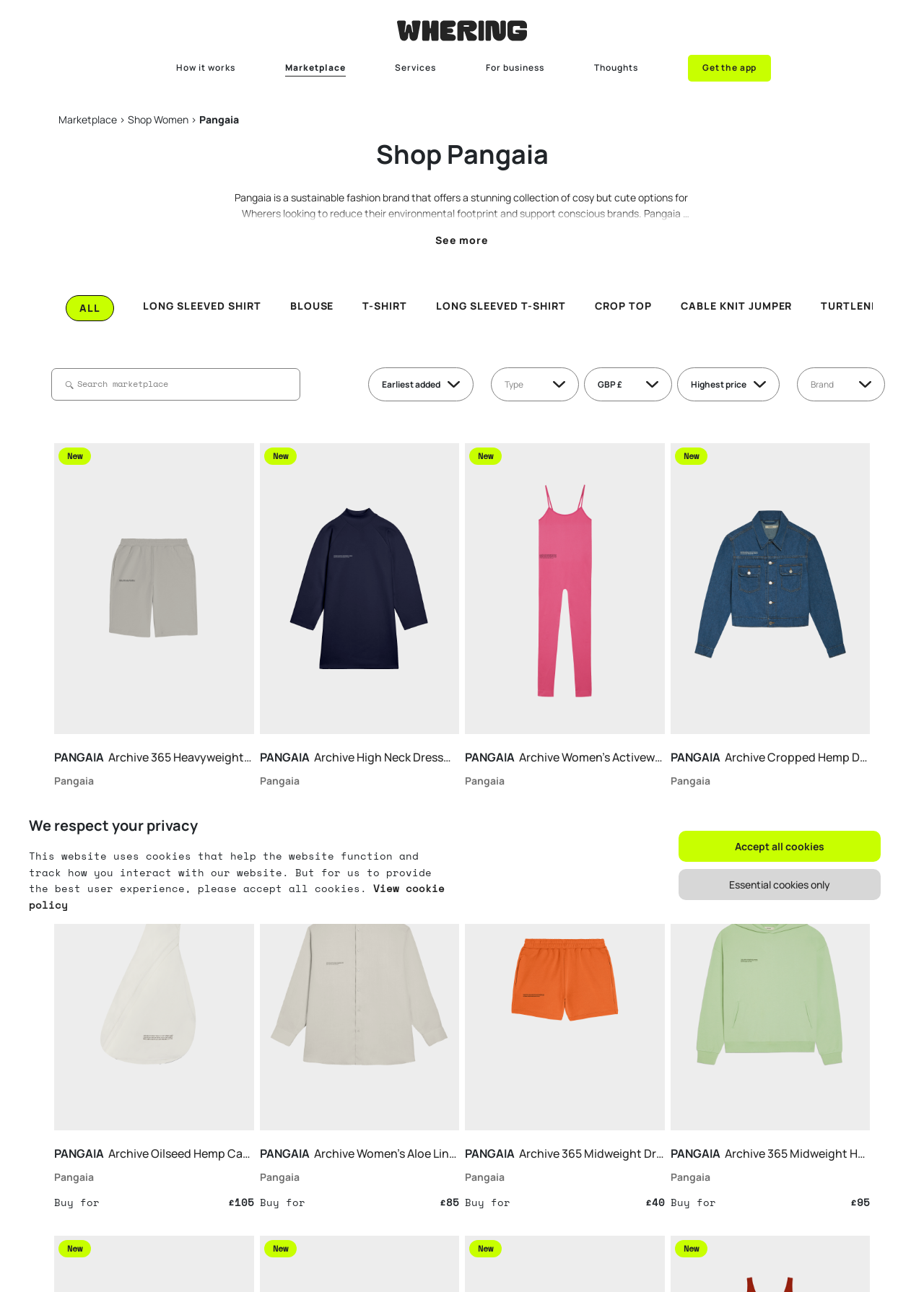Find the bounding box coordinates of the clickable element required to execute the following instruction: "Get the app". Provide the coordinates as four float numbers between 0 and 1, i.e., [left, top, right, bottom].

[0.745, 0.042, 0.835, 0.063]